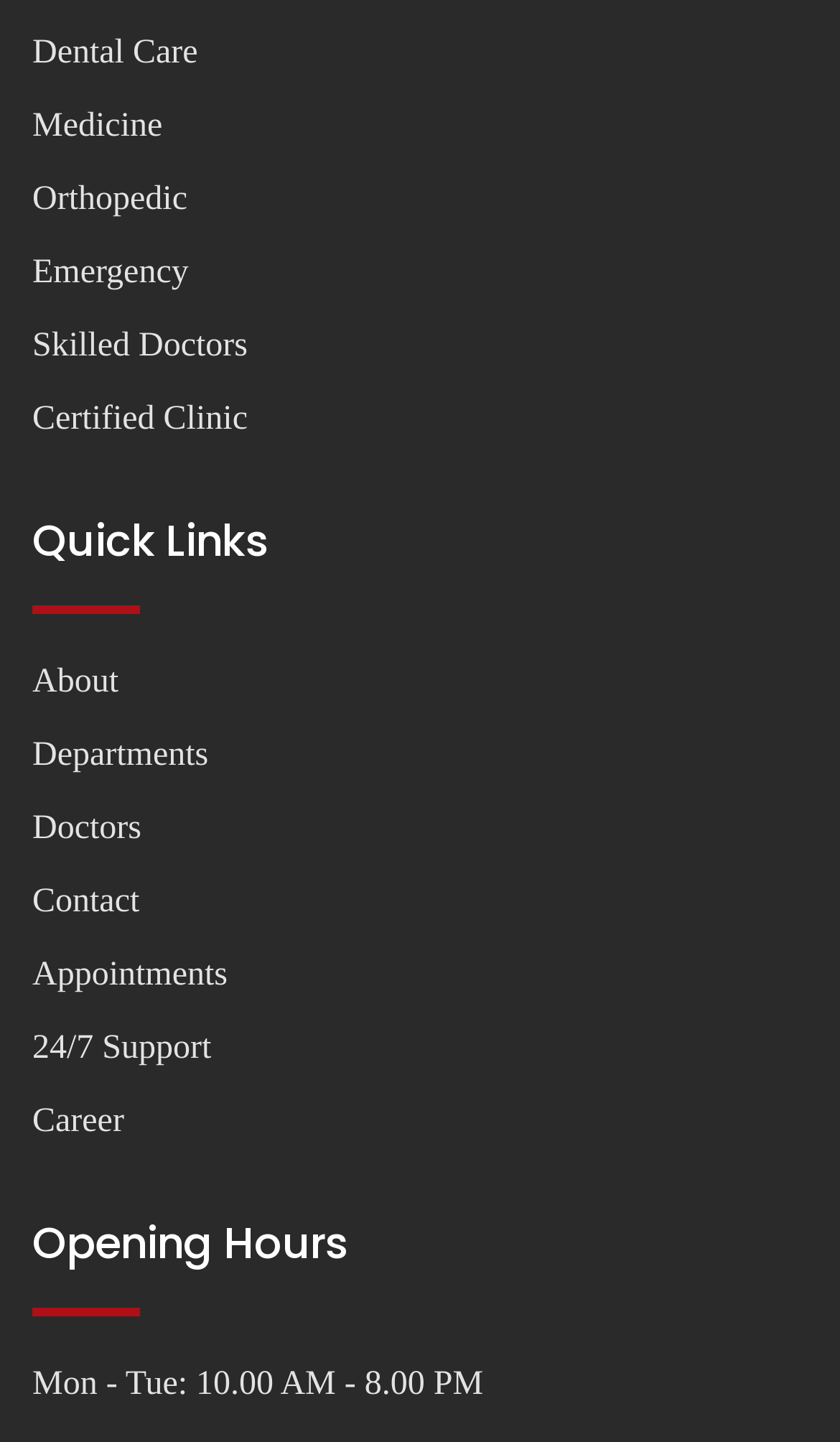Determine the bounding box coordinates of the clickable element to complete this instruction: "Click on Dental Care". Provide the coordinates in the format of four float numbers between 0 and 1, [left, top, right, bottom].

[0.038, 0.024, 0.236, 0.05]